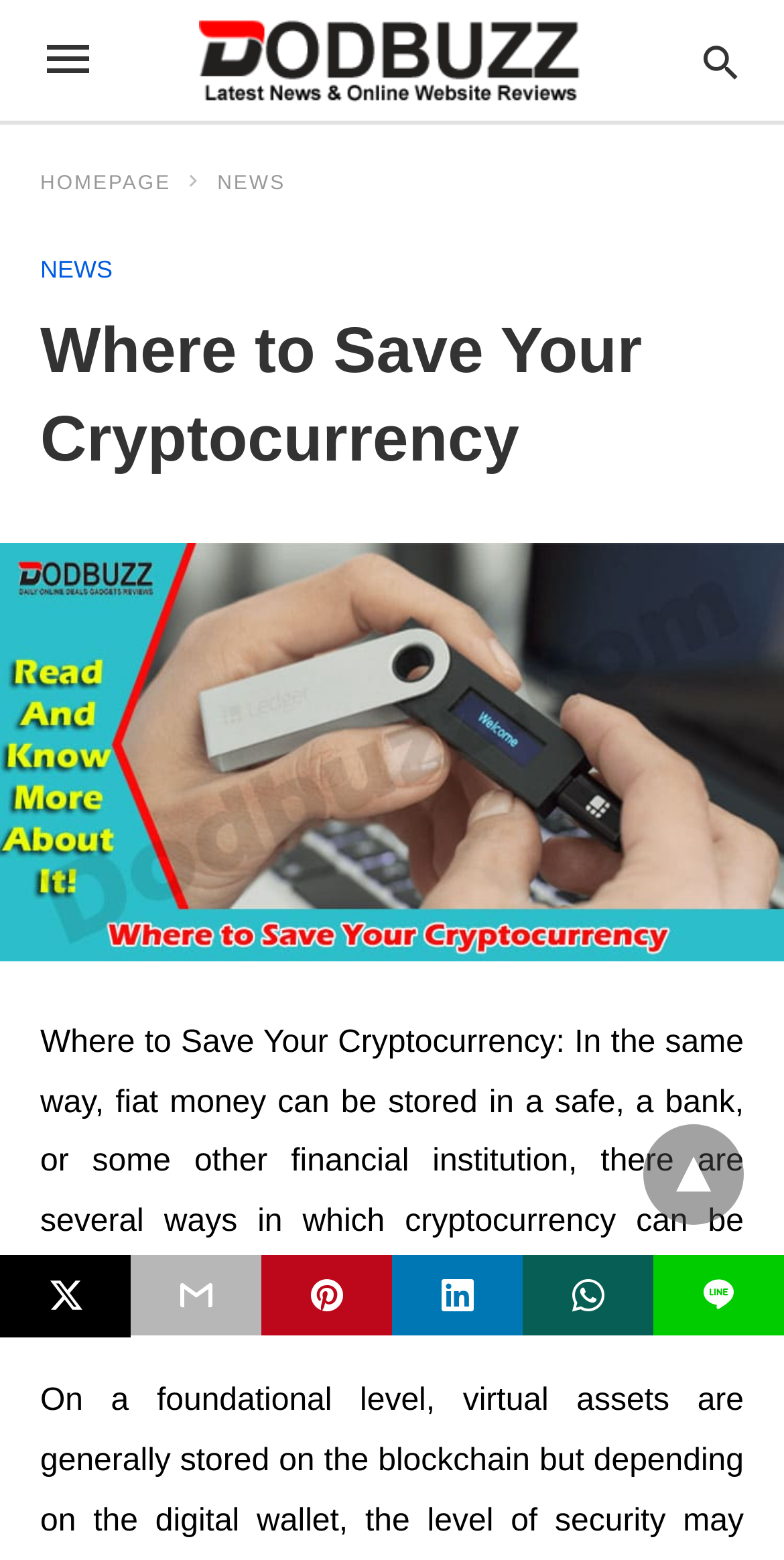Using the description "News", locate and provide the bounding box of the UI element.

[0.277, 0.111, 0.364, 0.125]